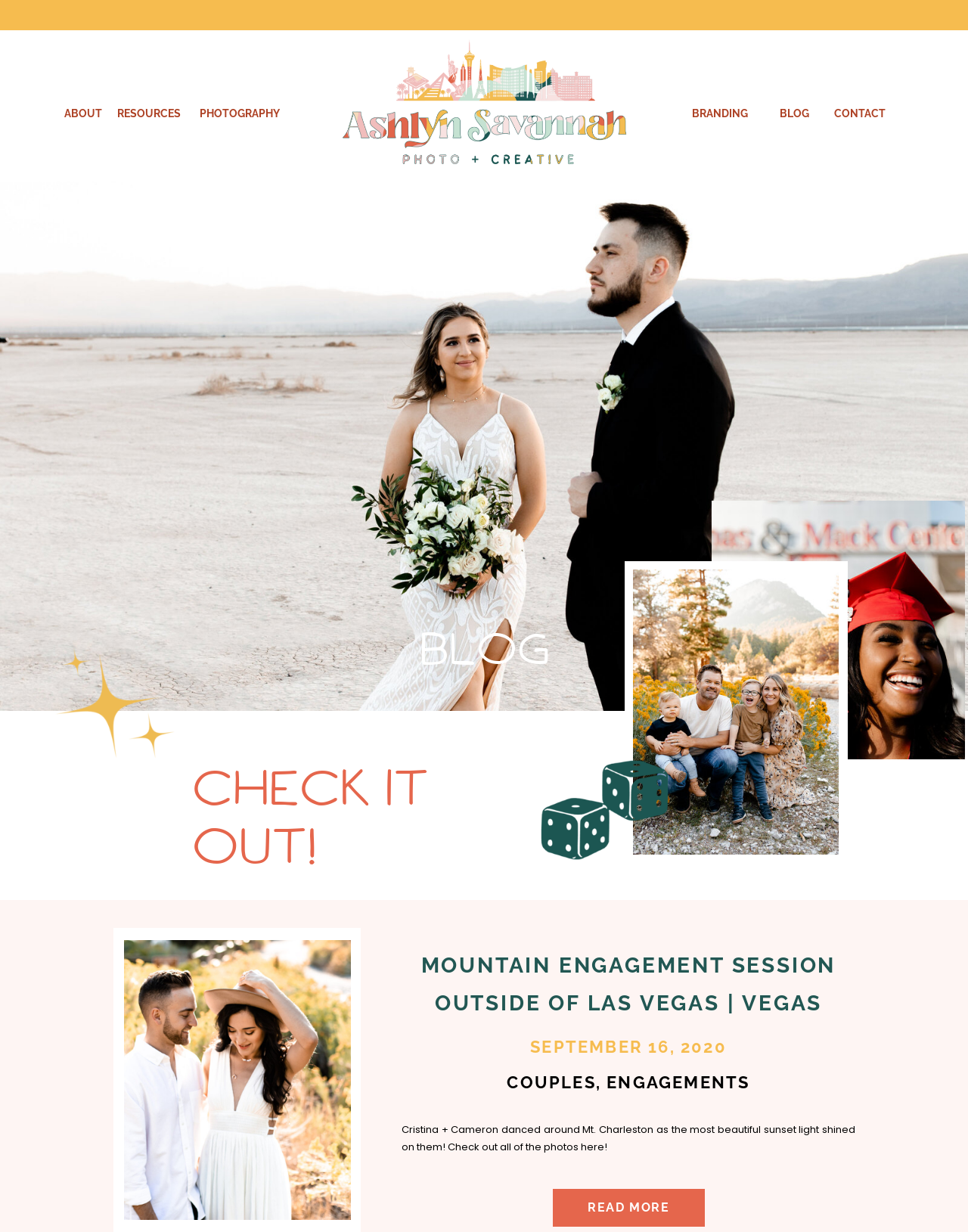Please give a succinct answer to the question in one word or phrase:
What is the action suggested by the 'READ MORE' button?

READ THE FULL BLOG POST